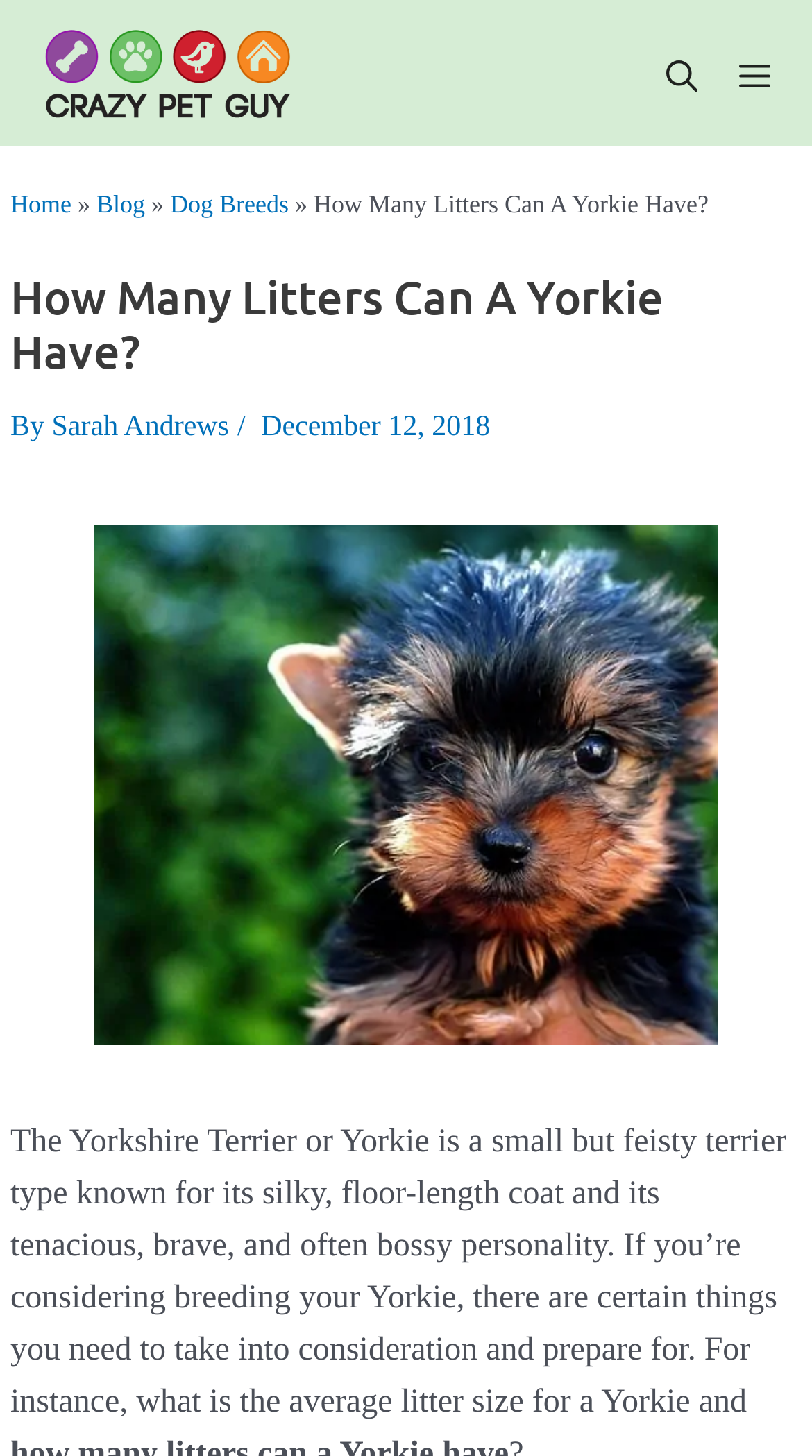Please provide a detailed answer to the question below by examining the image:
What is the author's name of the article?

The author's name is mentioned in the article as 'By Sarah Andrews' which is located below the main heading of the webpage.